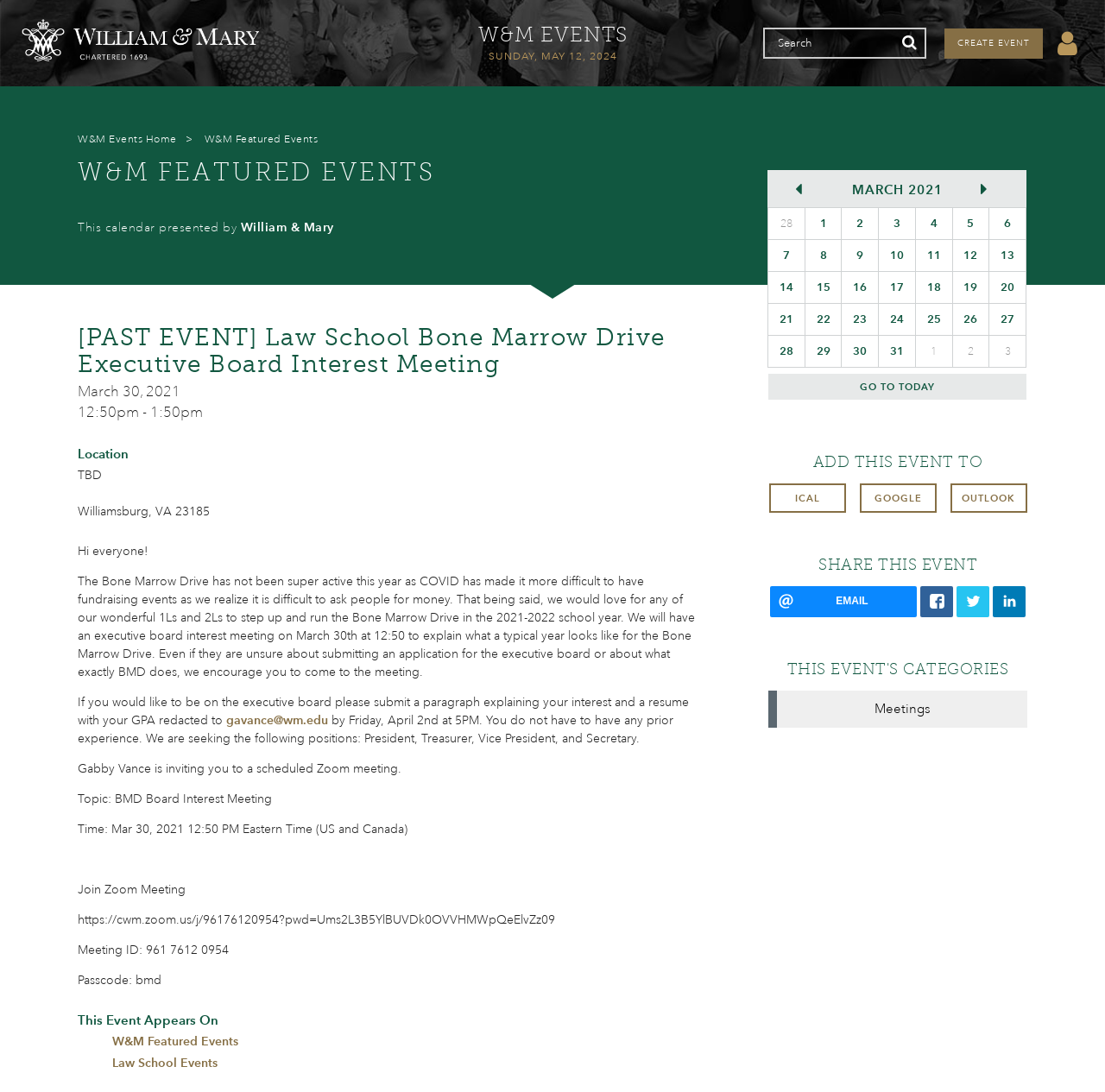Provide the bounding box coordinates of the section that needs to be clicked to accomplish the following instruction: "View W&M featured events."

[0.177, 0.118, 0.295, 0.138]